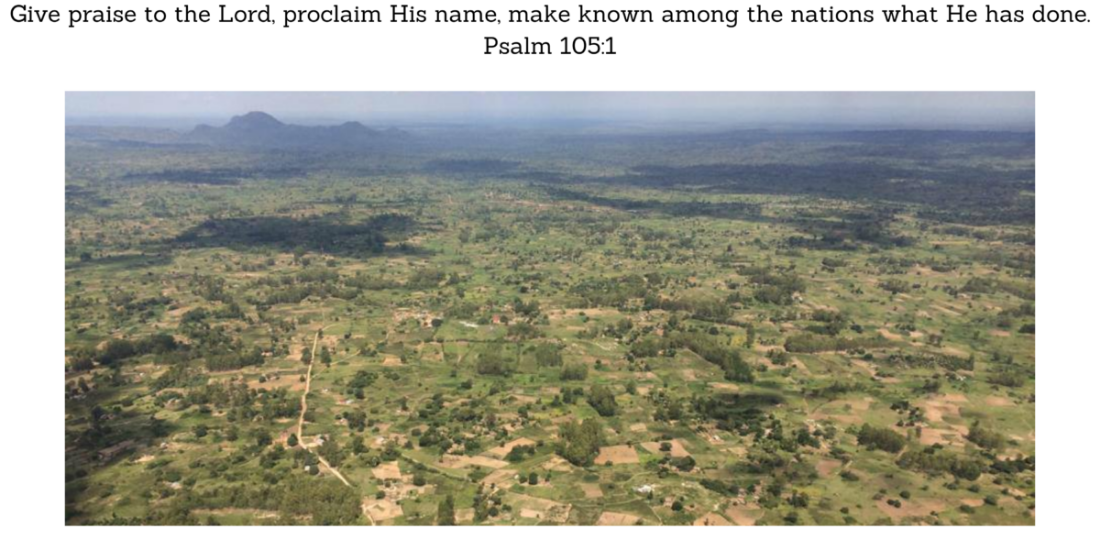What is the mood evoked by the scene?
Using the image as a reference, answer the question in detail.

The caption states that the scene 'evokes a sense of peace and harmony with nature', suggesting that the overall mood of the image is calm and serene.